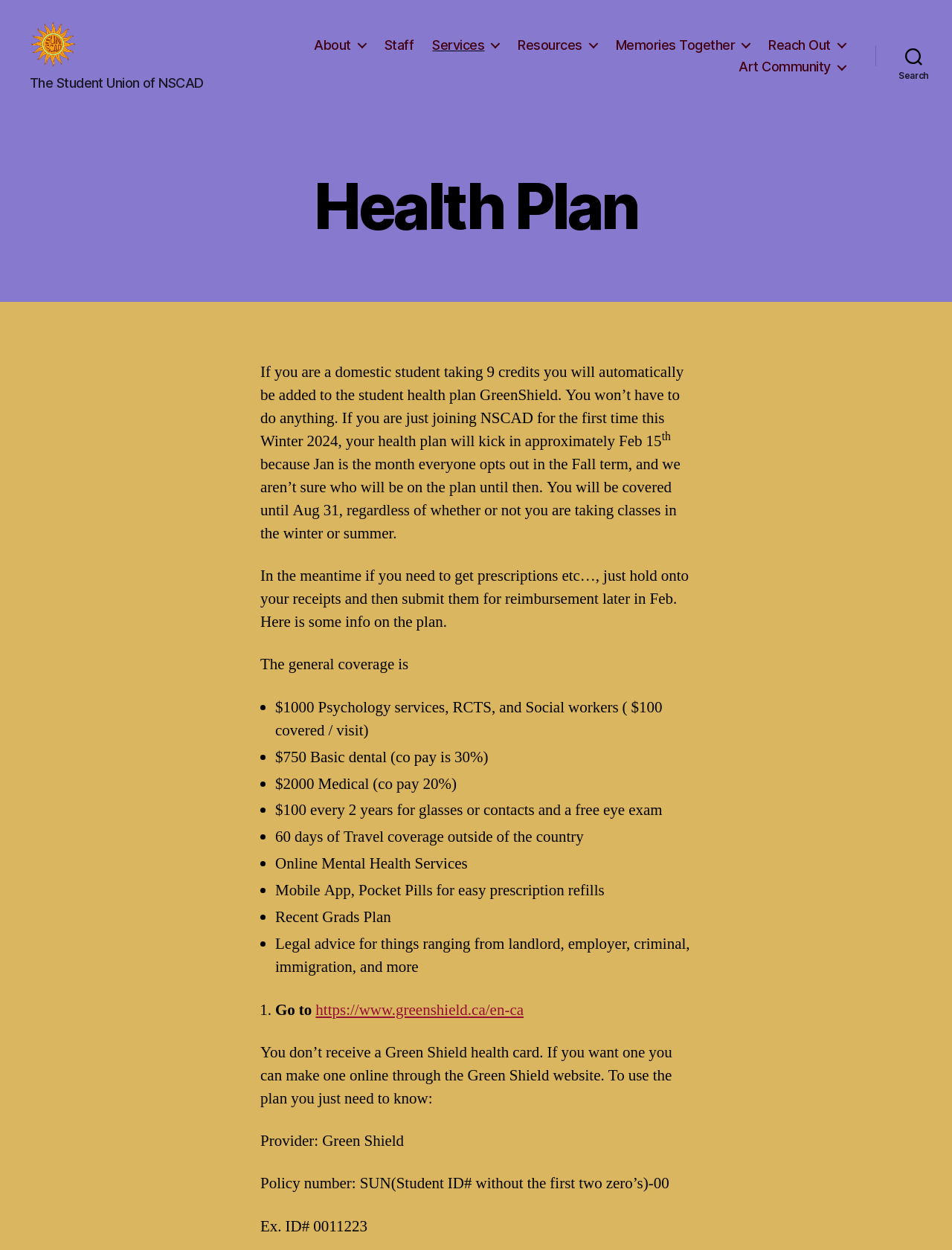How many services are covered under the health plan?
Answer the question based on the image using a single word or a brief phrase.

9